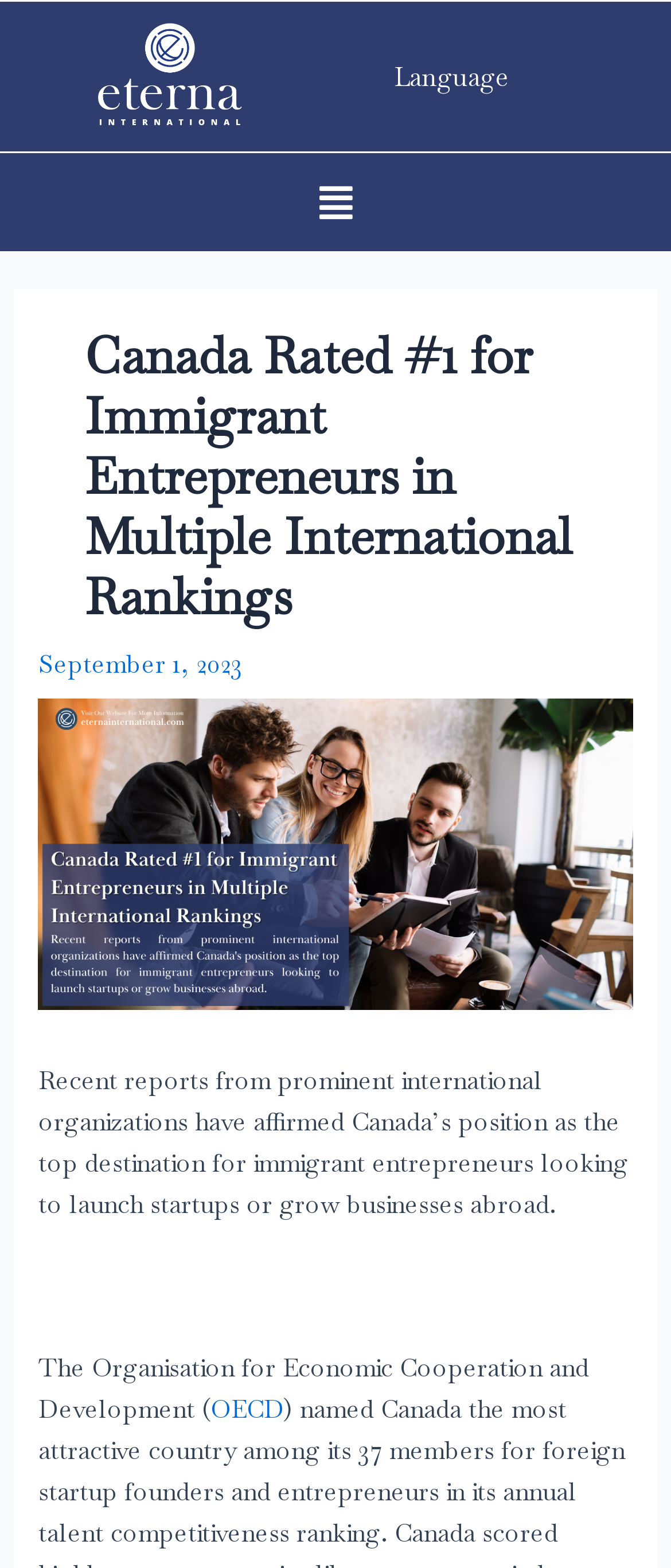Answer with a single word or phrase: 
What organization ranked Canada as the top destination?

OECD